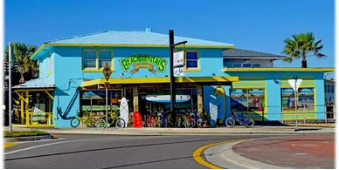What type of activities does the shop promote?
Kindly give a detailed and elaborate answer to the question.

The shop promotes a fun, active lifestyle, ideal for those seeking to enjoy the outdoors and partake in various water sports, as evidenced by the eclectic mix of bicycle and surfboard rentals.